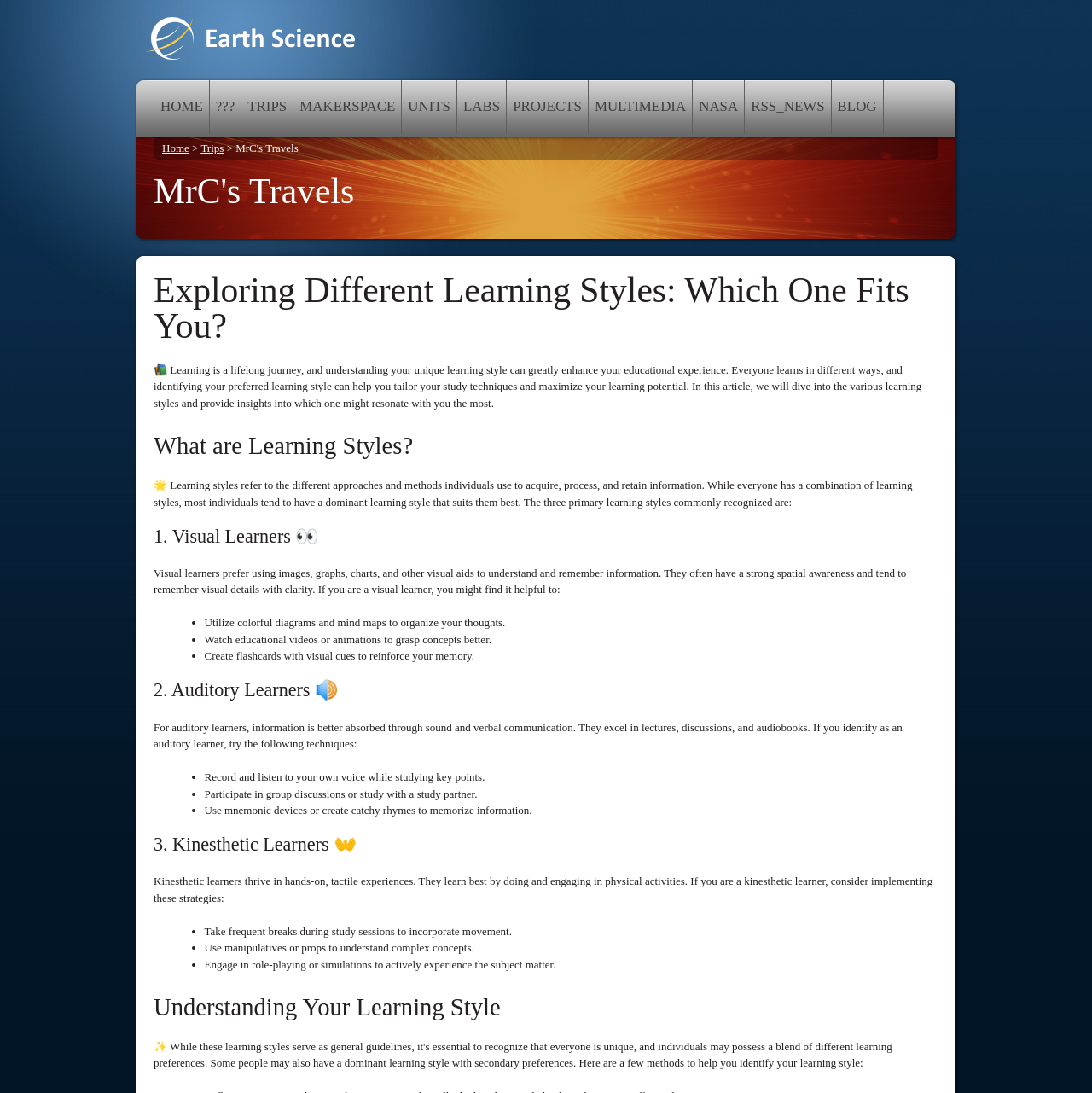Provide the bounding box coordinates of the UI element that matches the description: "???".

[0.192, 0.073, 0.22, 0.122]